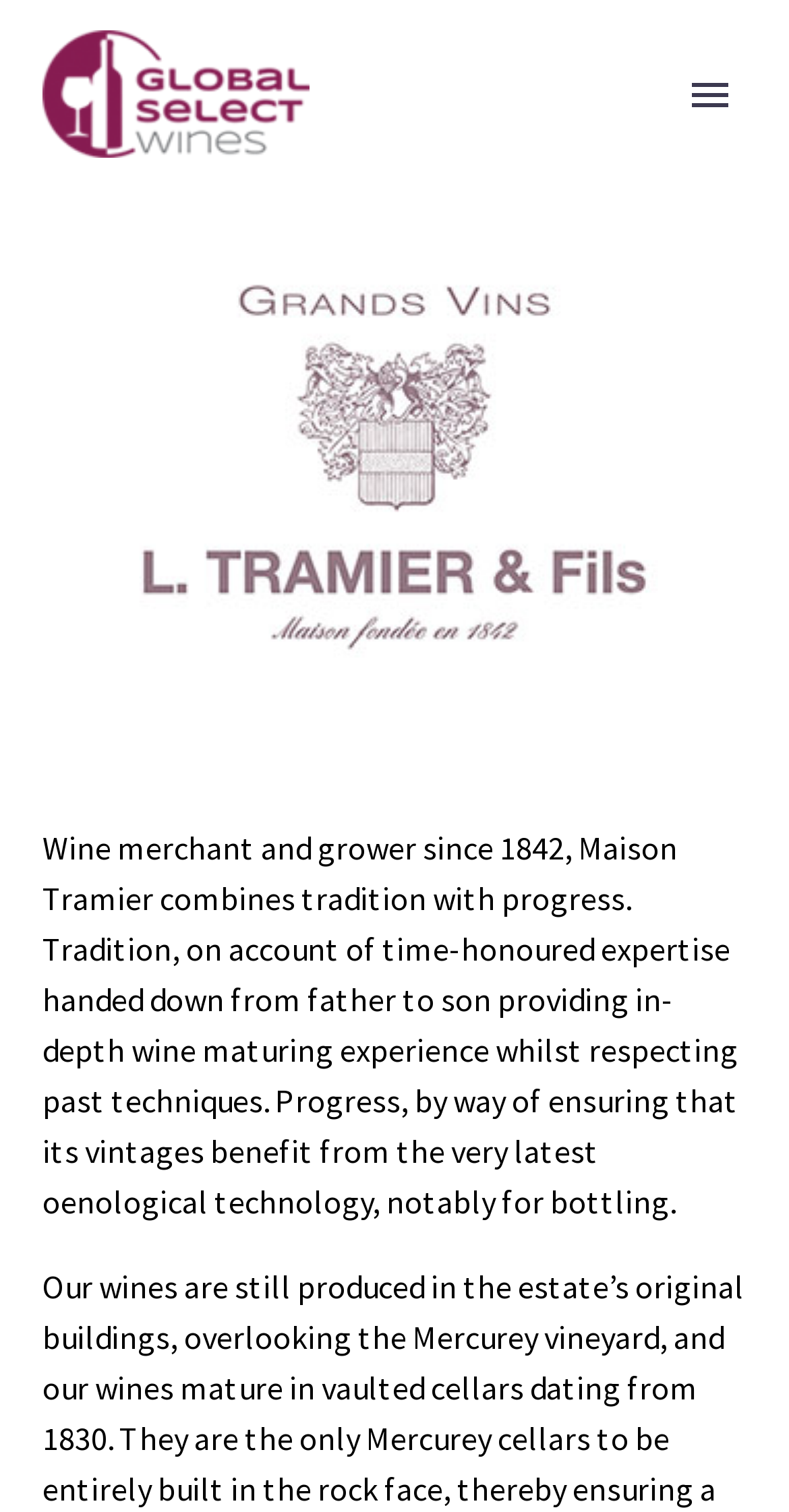How many links are present in the top section of the webpage?
Carefully examine the image and provide a detailed answer to the question.

I counted the links in the top section of the webpage, which are 'About Us' and 'Contact Us', and found that there are two links.